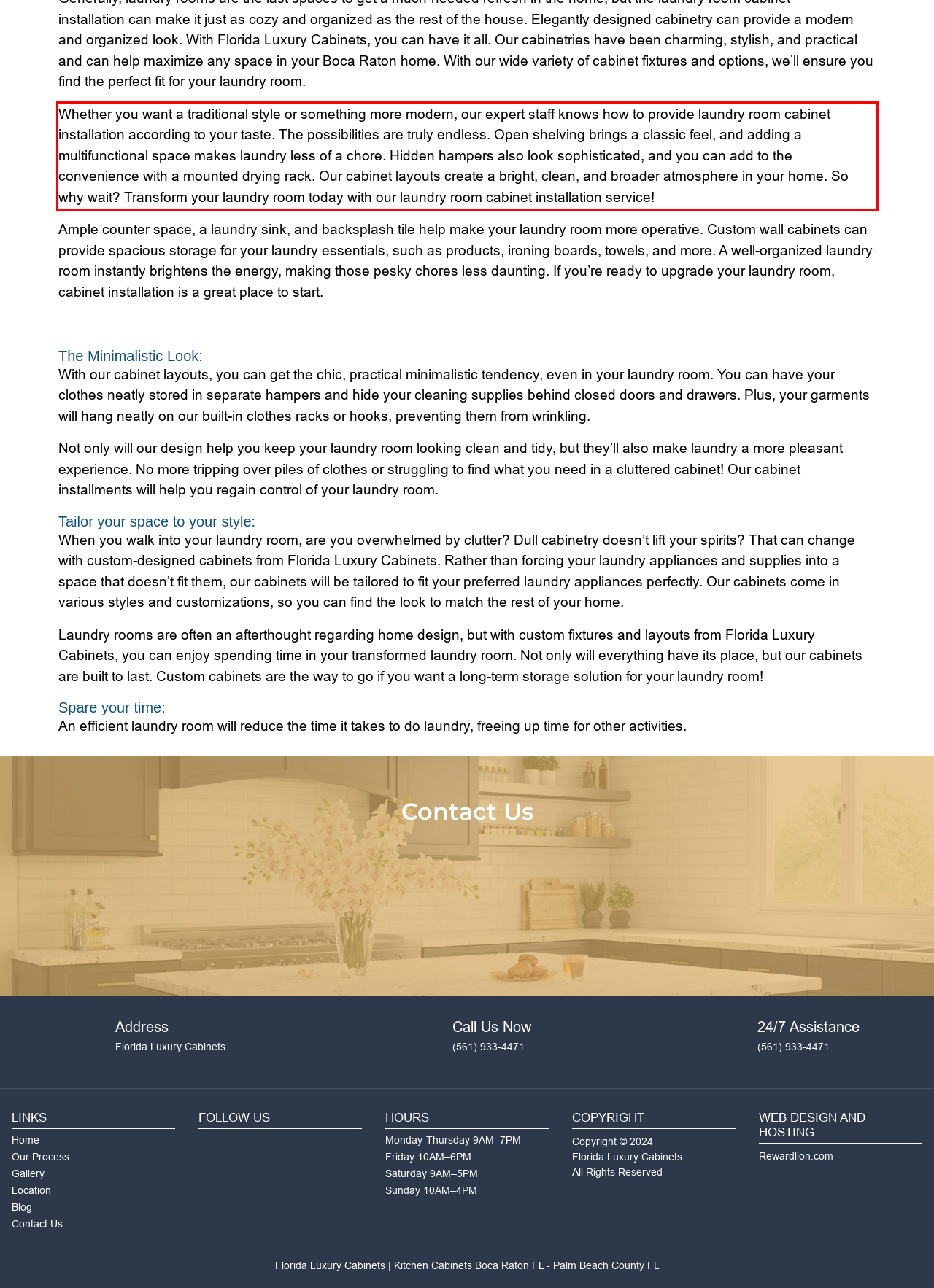The screenshot you have been given contains a UI element surrounded by a red rectangle. Use OCR to read and extract the text inside this red rectangle.

Whether you want a traditional style or something more modern, our expert staff knows how to provide laundry room cabinet installation according to your taste. The possibilities are truly endless. Open shelving brings a classic feel, and adding a multifunctional space makes laundry less of a chore. Hidden hampers also look sophisticated, and you can add to the convenience with a mounted drying rack. Our cabinet layouts create a bright, clean, and broader atmosphere in your home. So why wait? Transform your laundry room today with our laundry room cabinet installation service!